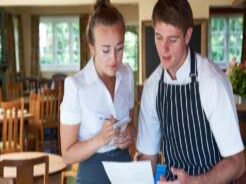What is the atmosphere of the restaurant?
Please respond to the question with a detailed and informative answer.

The restaurant has a warmly lit and cozy ambiance, which is evident from the description of the scene. This suggests that the restaurant is a comfortable and inviting place for customers to dine.